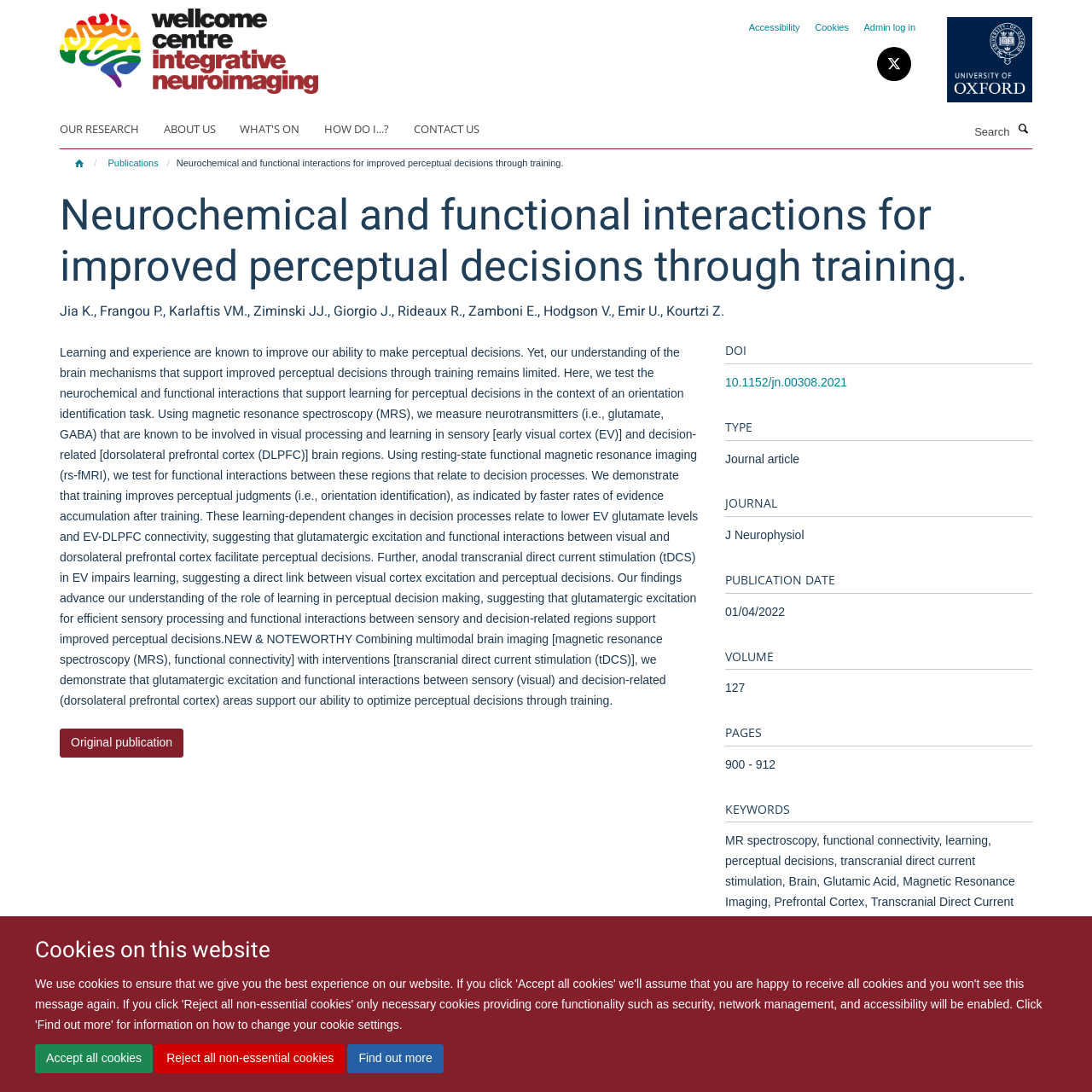What is the type of publication?
Using the information presented in the image, please offer a detailed response to the question.

I found the answer by looking at the section that lists the publication details, where it is specified as a 'Journal article'.